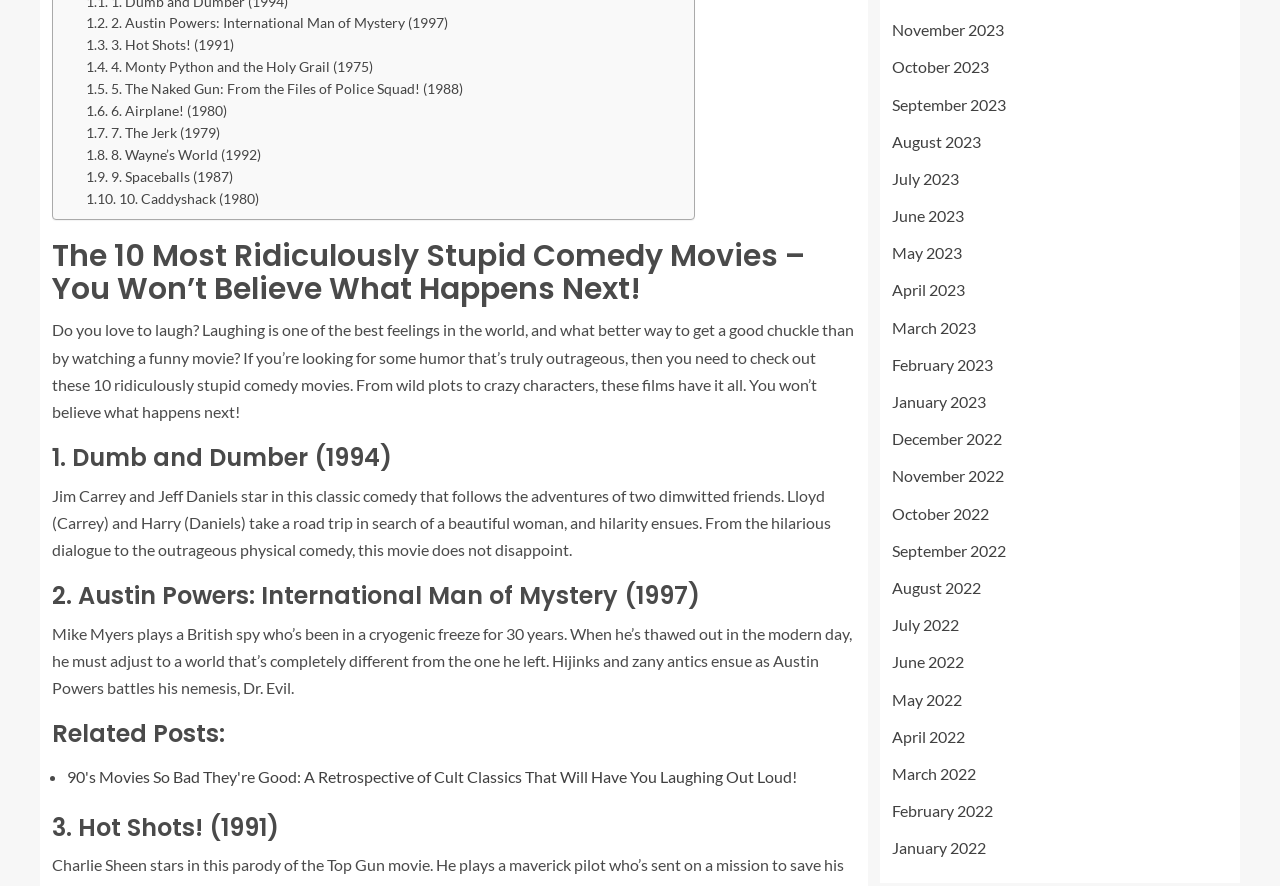Could you please study the image and provide a detailed answer to the question:
What is the year of the latest article?

I looked at the links on the right side of the webpage, which appear to be a list of archives by month and year. The latest year mentioned is 2023, which is the year of the latest article.